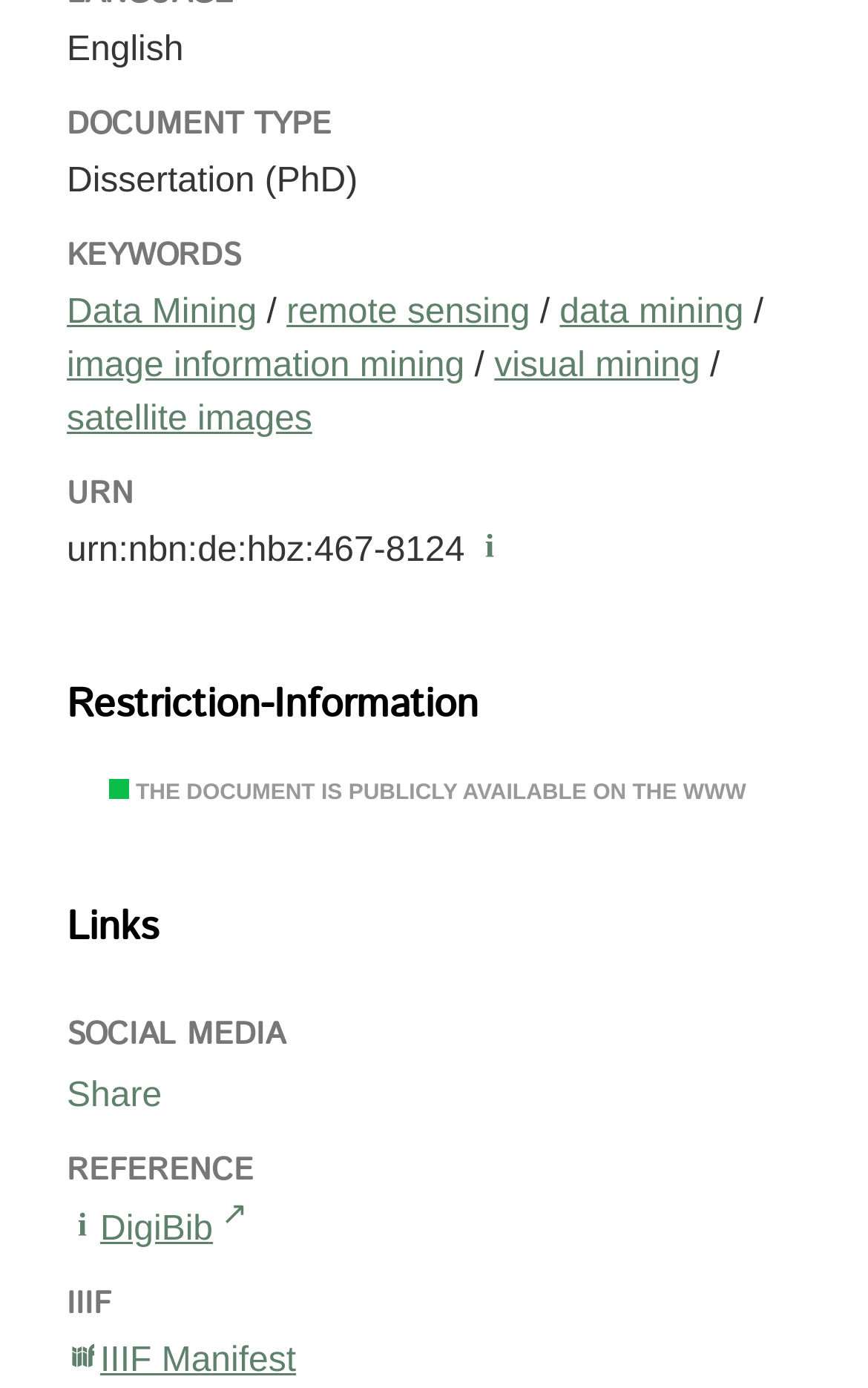What is the URN of the document?
Based on the screenshot, respond with a single word or phrase.

urn:nbn:de:hbz:467-8124